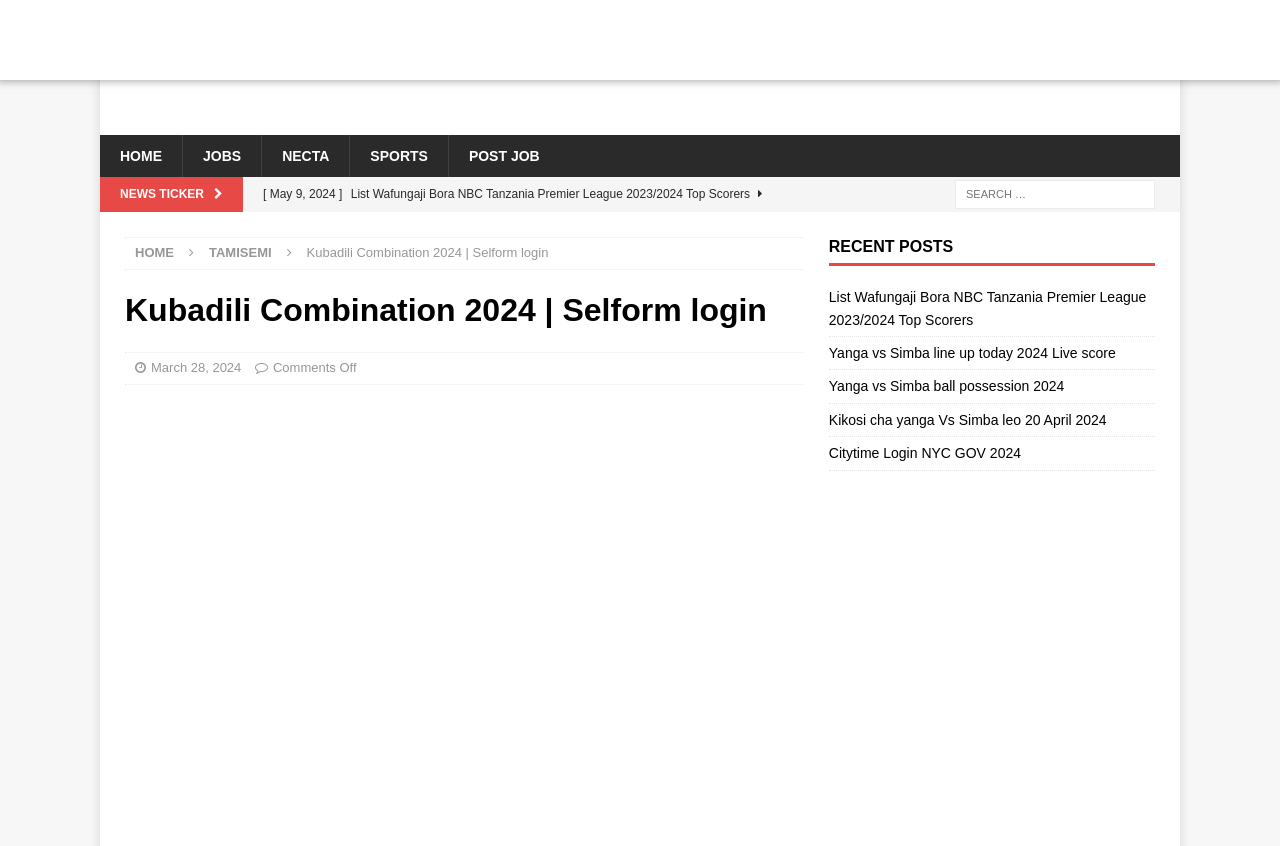Please specify the bounding box coordinates of the area that should be clicked to accomplish the following instruction: "Close the current window". The coordinates should consist of four float numbers between 0 and 1, i.e., [left, top, right, bottom].

[0.979, 0.074, 0.998, 0.103]